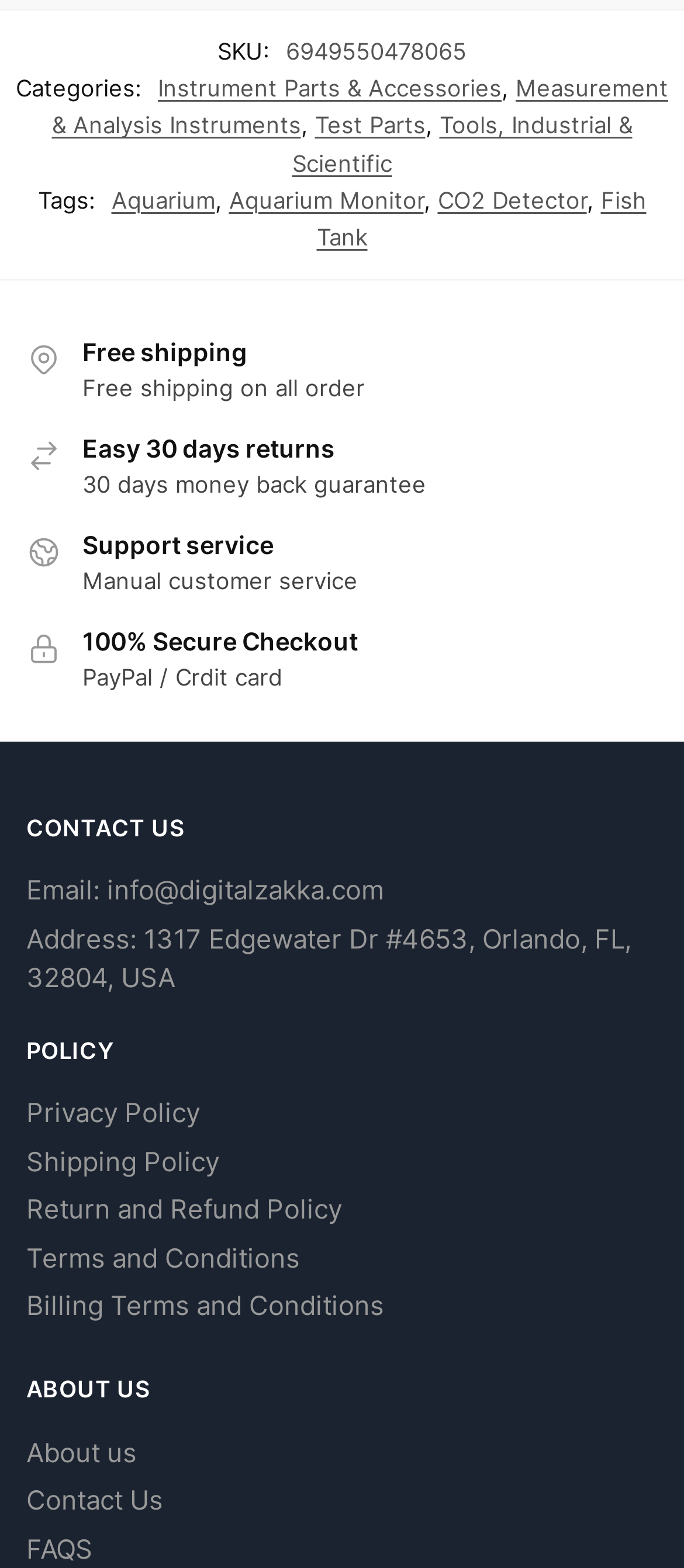What is the return policy of the website?
Refer to the image and give a detailed response to the question.

The return policy of the website can be found in the section that says 'Easy 30 days returns' and '30 days money back guarantee', indicating that the website offers a 30-day return policy.